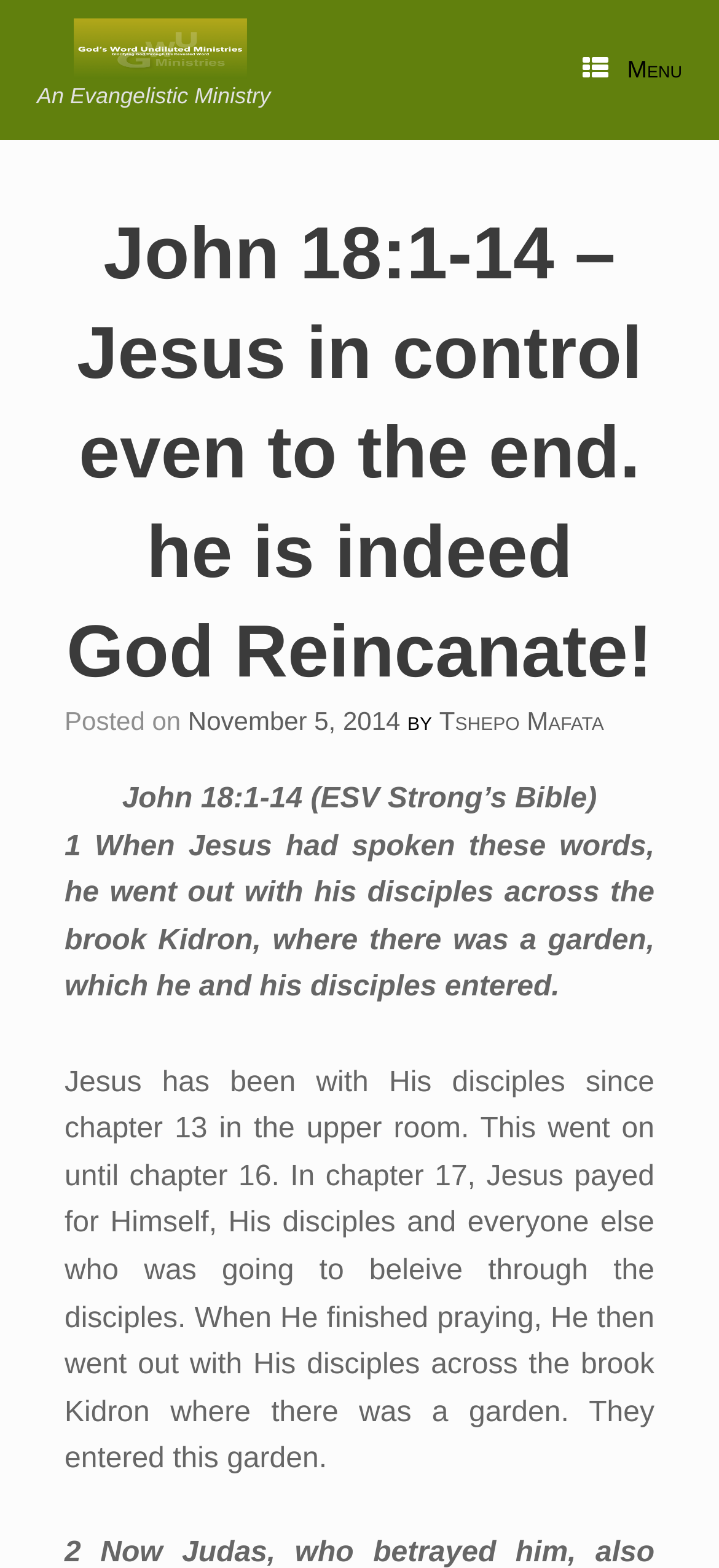Who wrote the article?
Please give a detailed and elaborate answer to the question.

The author of the article can be found by looking at the link 'Tshepo Mafata' which is located below the heading 'John 18:1-14 – Jesus in control even to the end. he is indeed God Reincanate!' and above the static text 'John 18:1-14 (ESV Strong’s Bible)'.